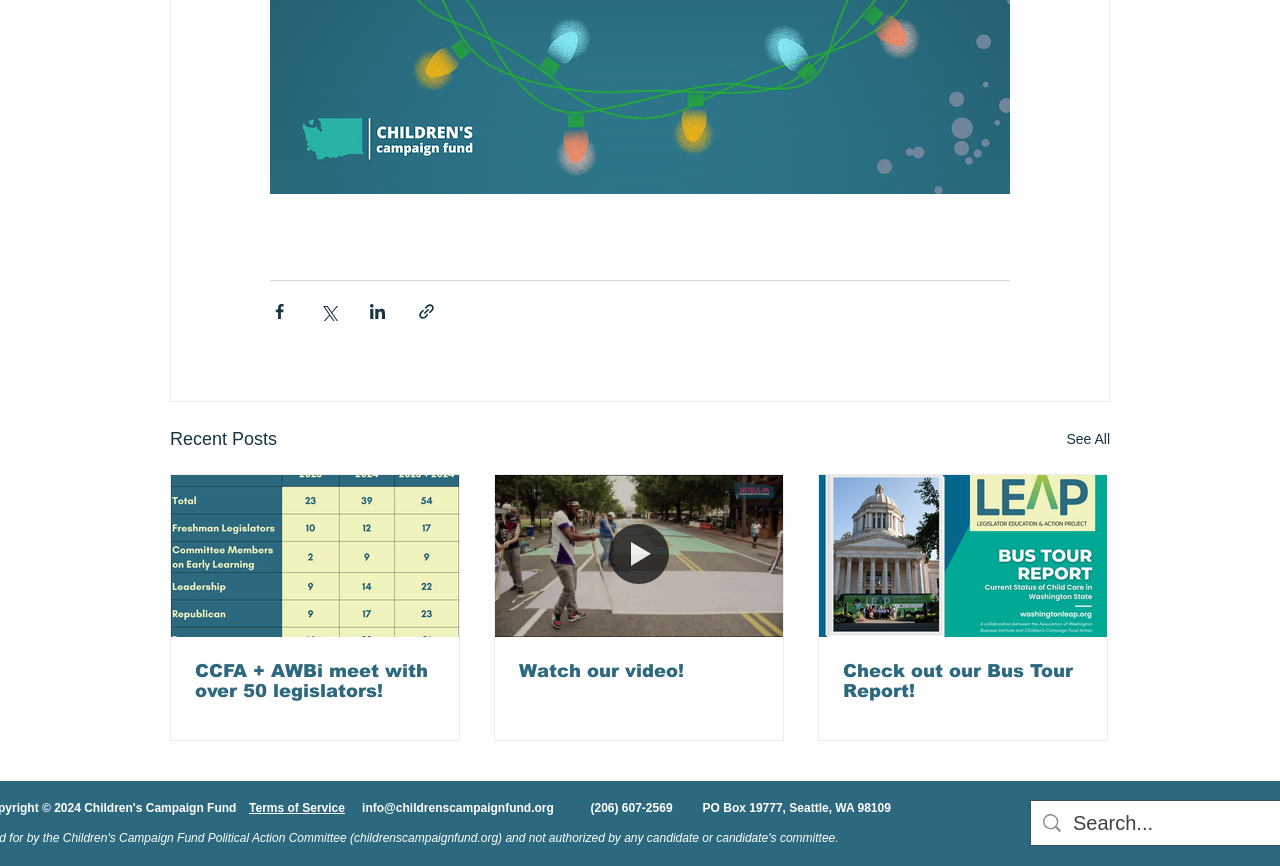Identify the bounding box coordinates for the UI element described as: "See All". The coordinates should be provided as four floats between 0 and 1: [left, top, right, bottom].

[0.833, 0.491, 0.867, 0.524]